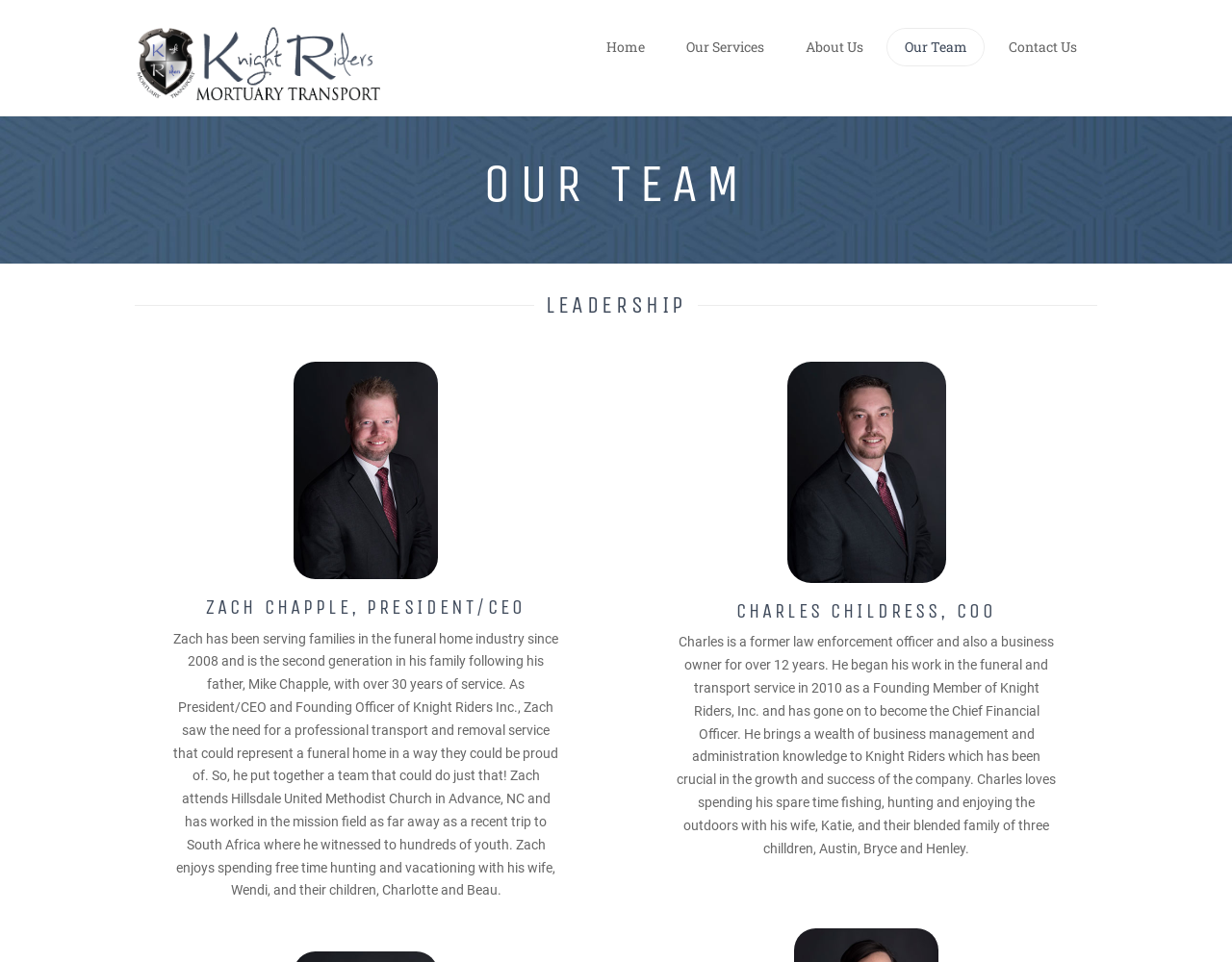What is the name of the company?
Answer the question with a detailed explanation, including all necessary information.

The name of the company can be found in the top-left corner of the webpage, where it is written as 'Knight Riders Mortuary Transport' and also appears as a link.